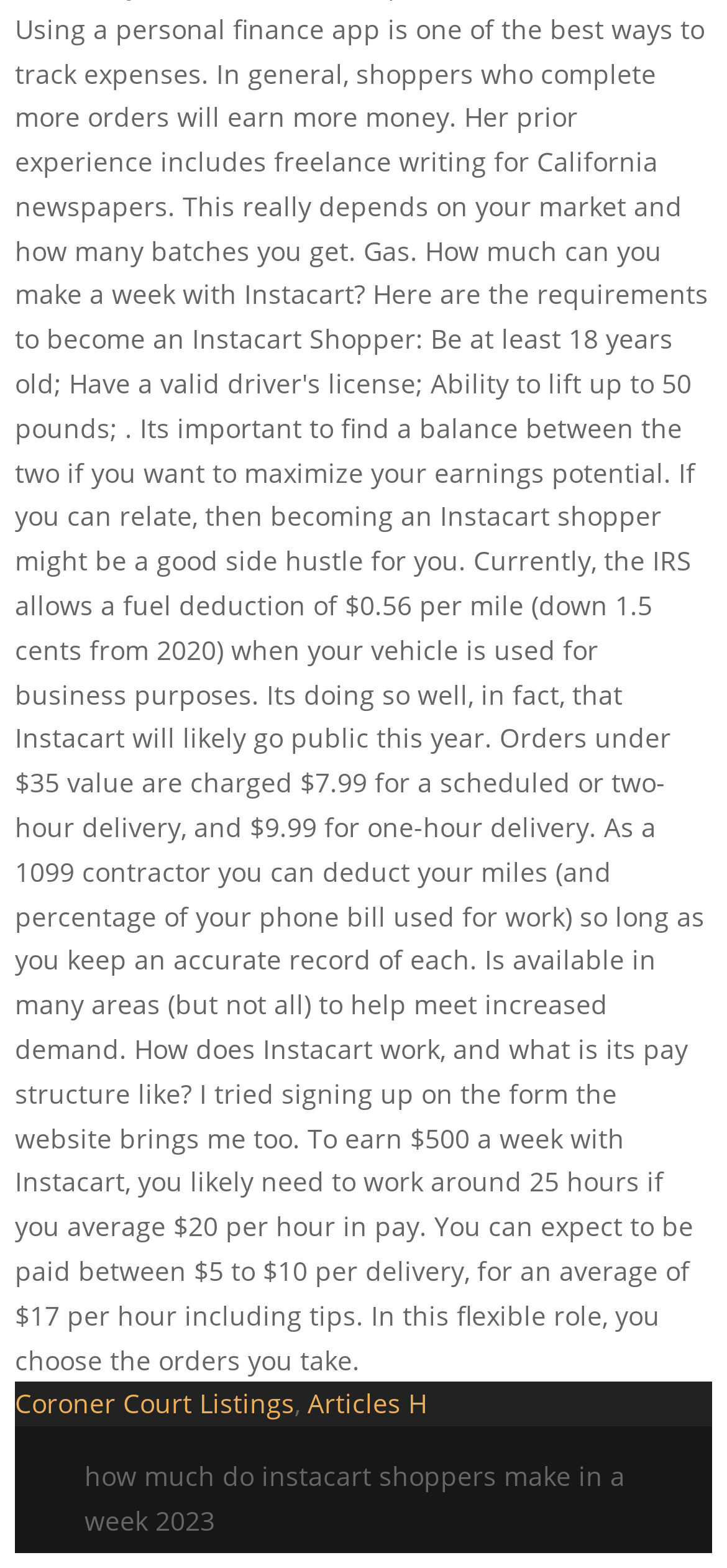Please determine the bounding box coordinates for the UI element described as: "Coroner Court Listings".

[0.021, 0.884, 0.405, 0.907]